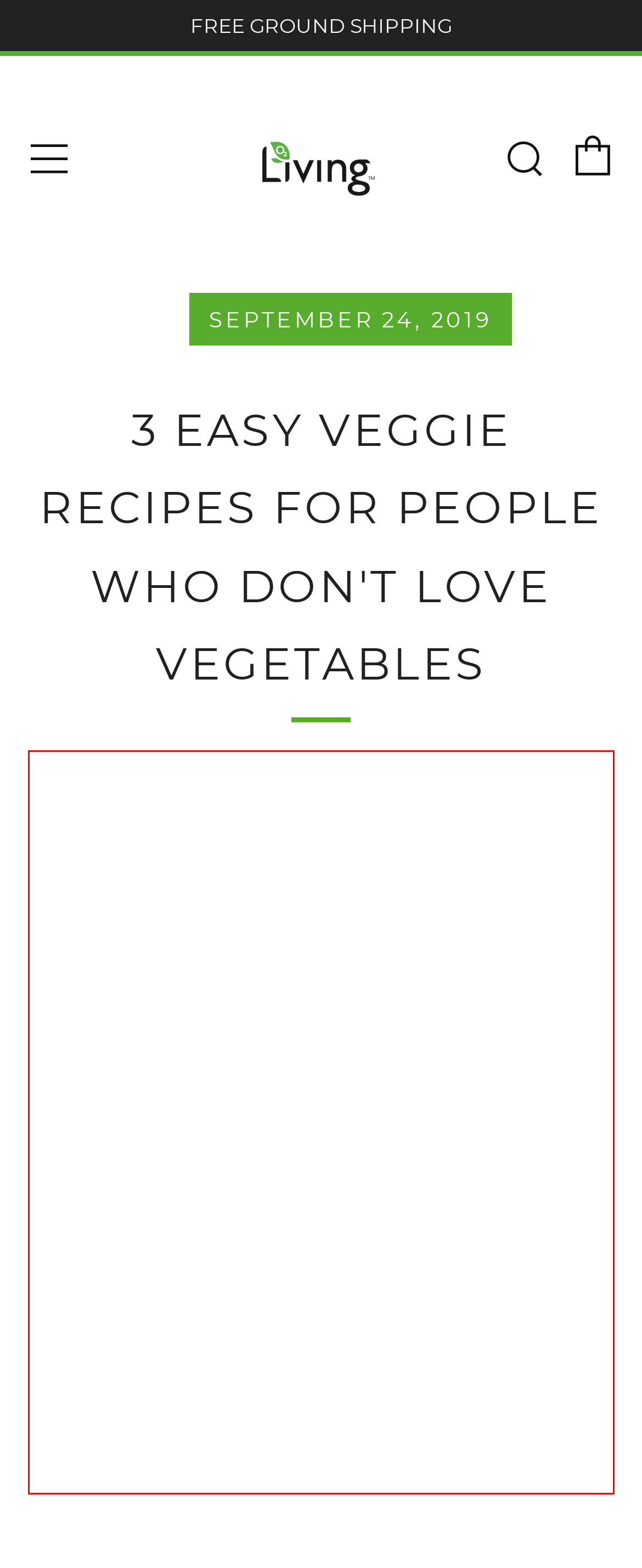Please extract the text content within the red bounding box on the webpage screenshot using OCR.

No one can blame you if you’re more of a cheese lover than a veggie fan, as some people just really dislike their greens. However, the fact is that actively avoiding vegetables can lead to serious health risks and complications down the road. You read that right, all those slogans about eating vegetables were telling the truth. The Harvard School of Public Health point out how there is a direct link between vegetable consumption and major chronic diseases— the more greens you consume, the less likely you are to develop chronic illnesses like cancer and diabetes.